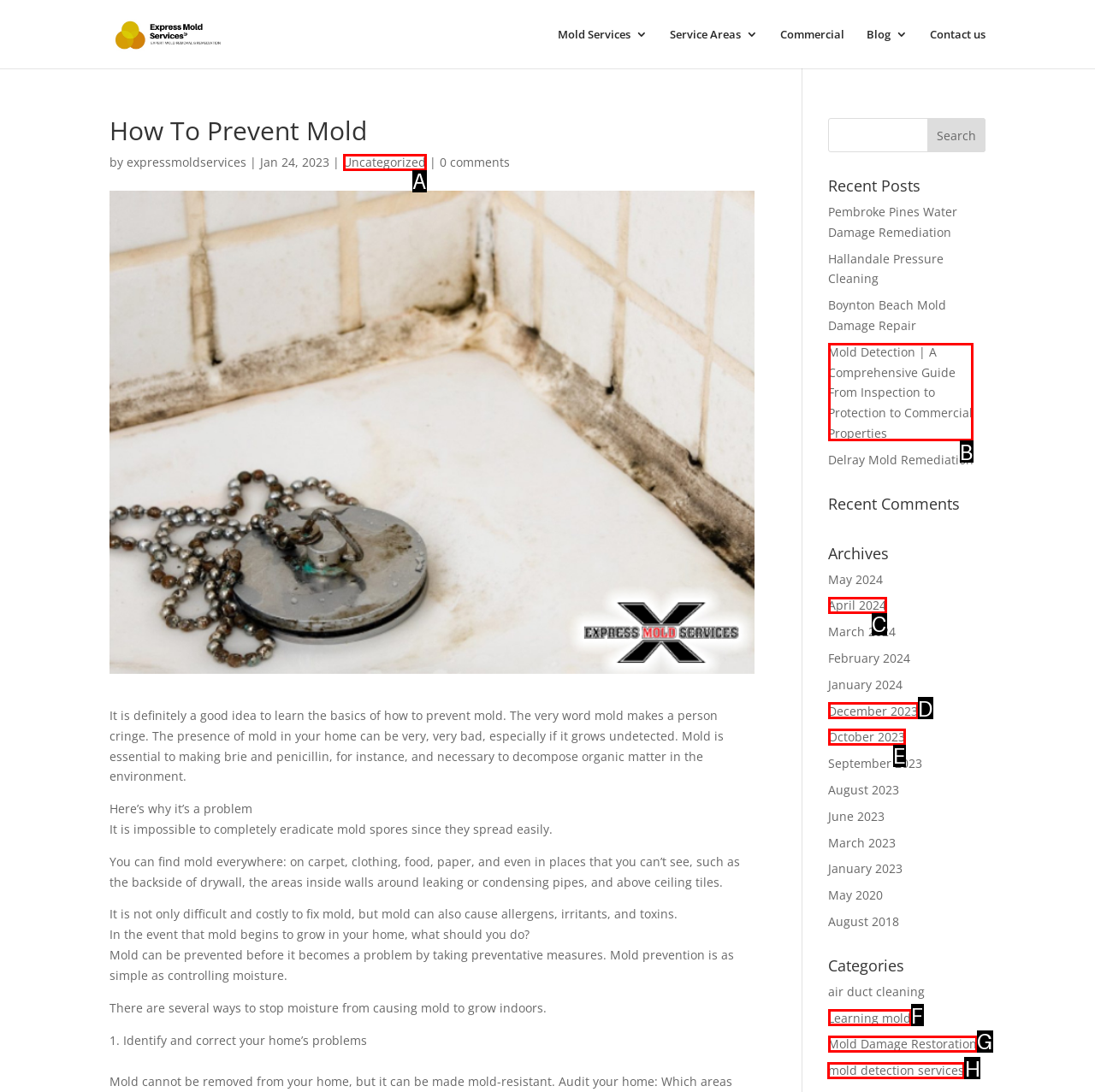Select the option I need to click to accomplish this task: Learn about mold detection services
Provide the letter of the selected choice from the given options.

H